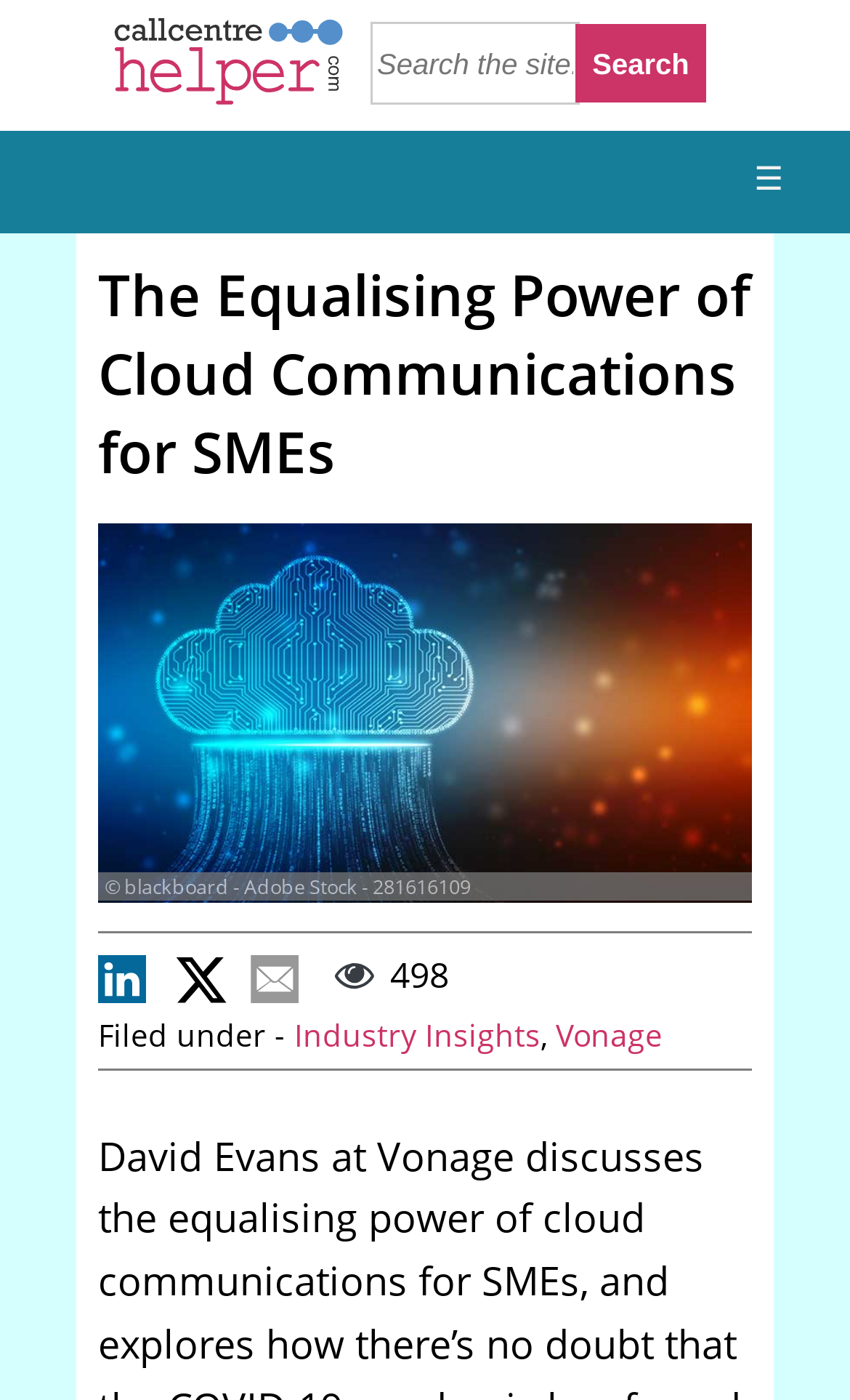Identify the bounding box coordinates for the UI element described as: "Industry Insights".

[0.346, 0.724, 0.636, 0.753]